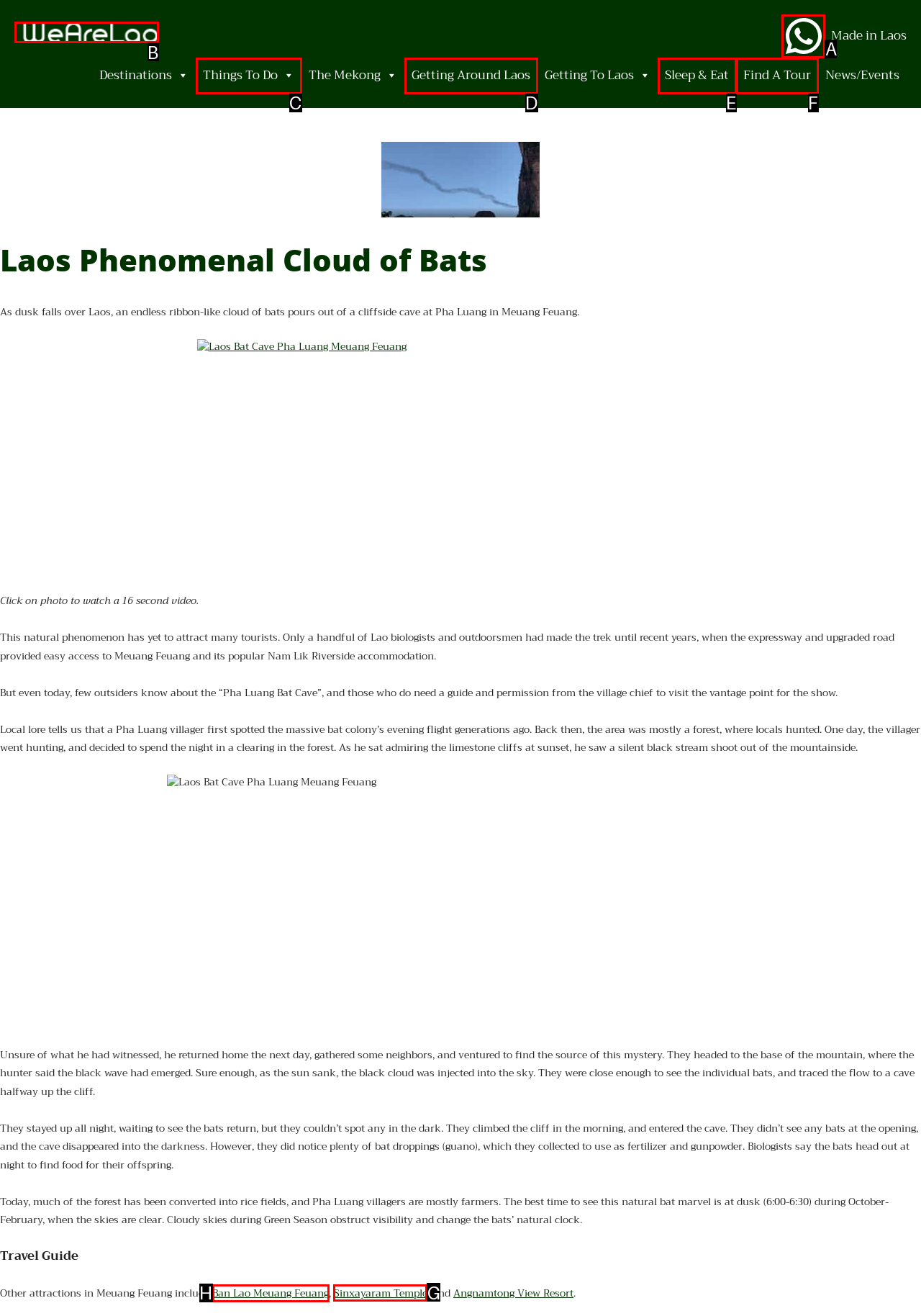What option should I click on to execute the task: Visit the Sinxayaram Temple page? Give the letter from the available choices.

G